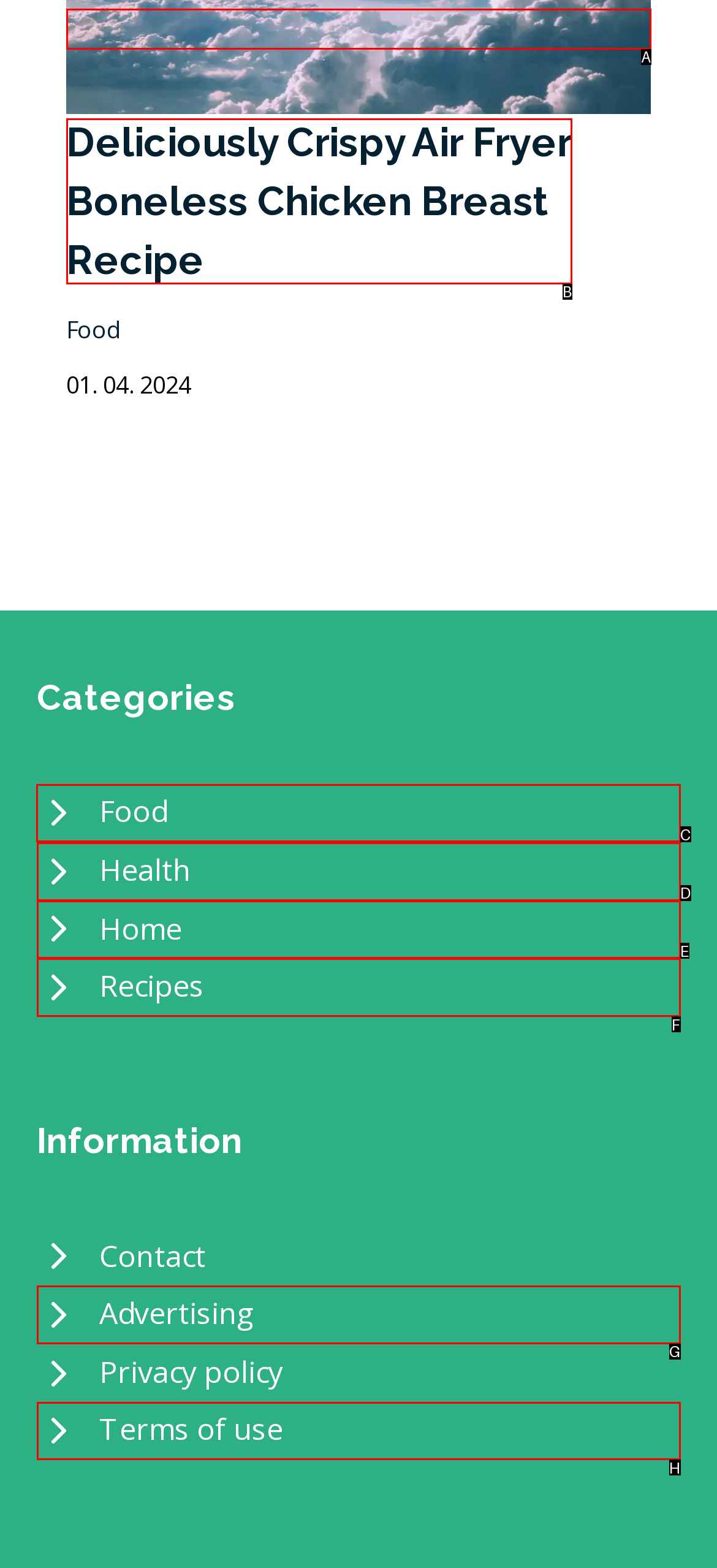Determine which option should be clicked to carry out this task: Browse the 'Food' category
State the letter of the correct choice from the provided options.

C